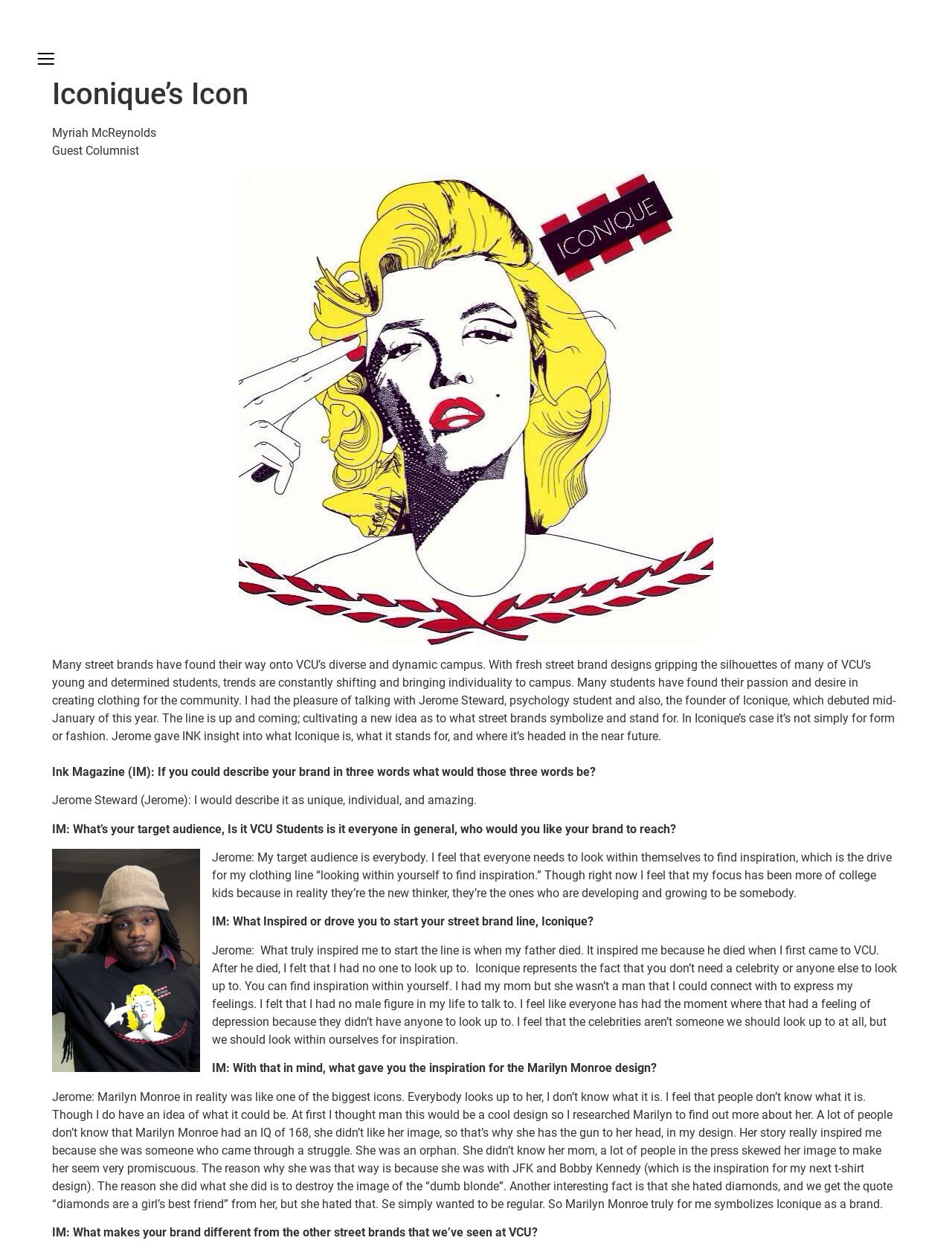What is the IQ of Marilyn Monroe according to Jerome?
Based on the image, provide your answer in one word or phrase.

168